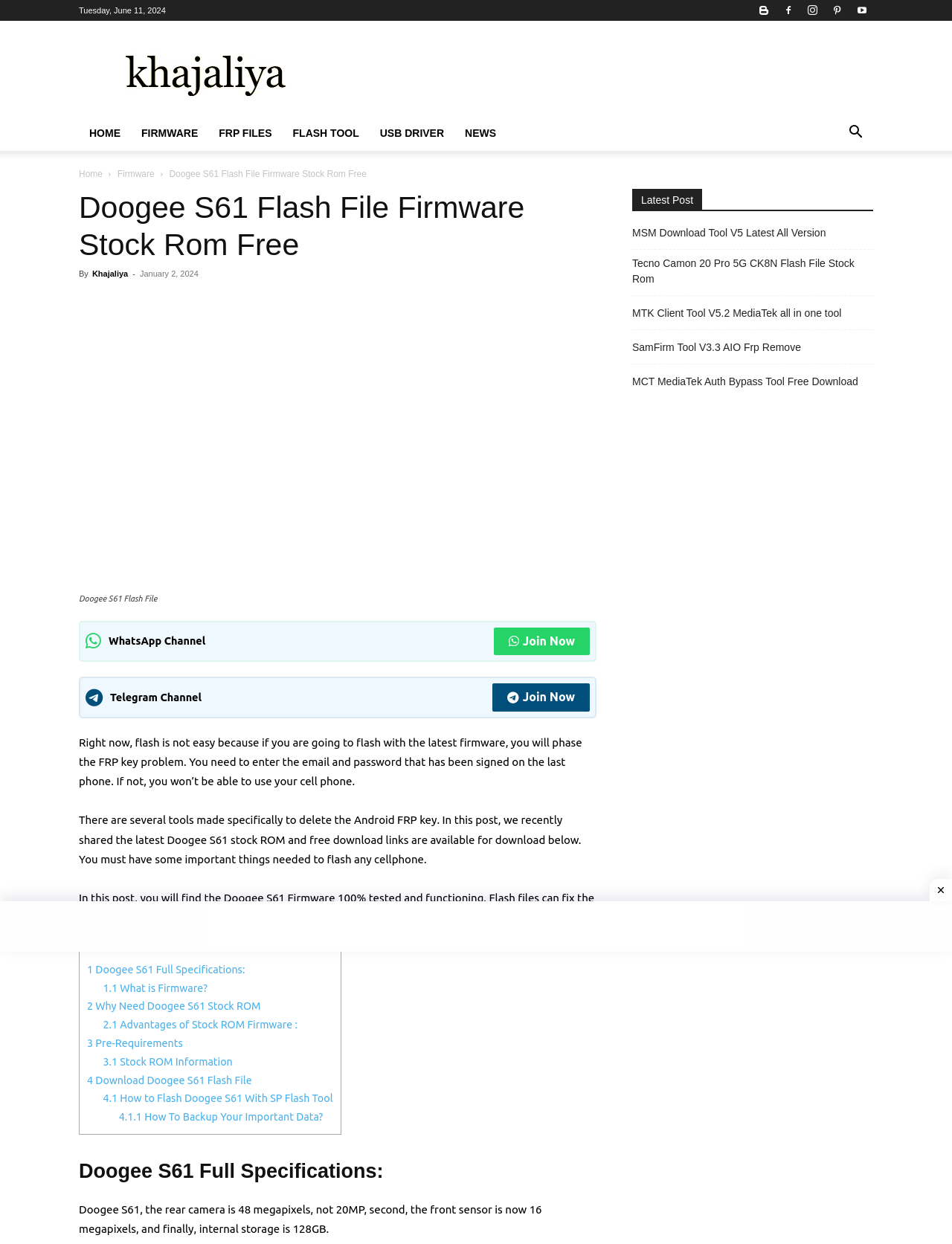Given the element description USB Driver, specify the bounding box coordinates of the corresponding UI element in the format (top-left x, top-left y, bottom-right x, bottom-right y). All values must be between 0 and 1.

[0.388, 0.093, 0.477, 0.121]